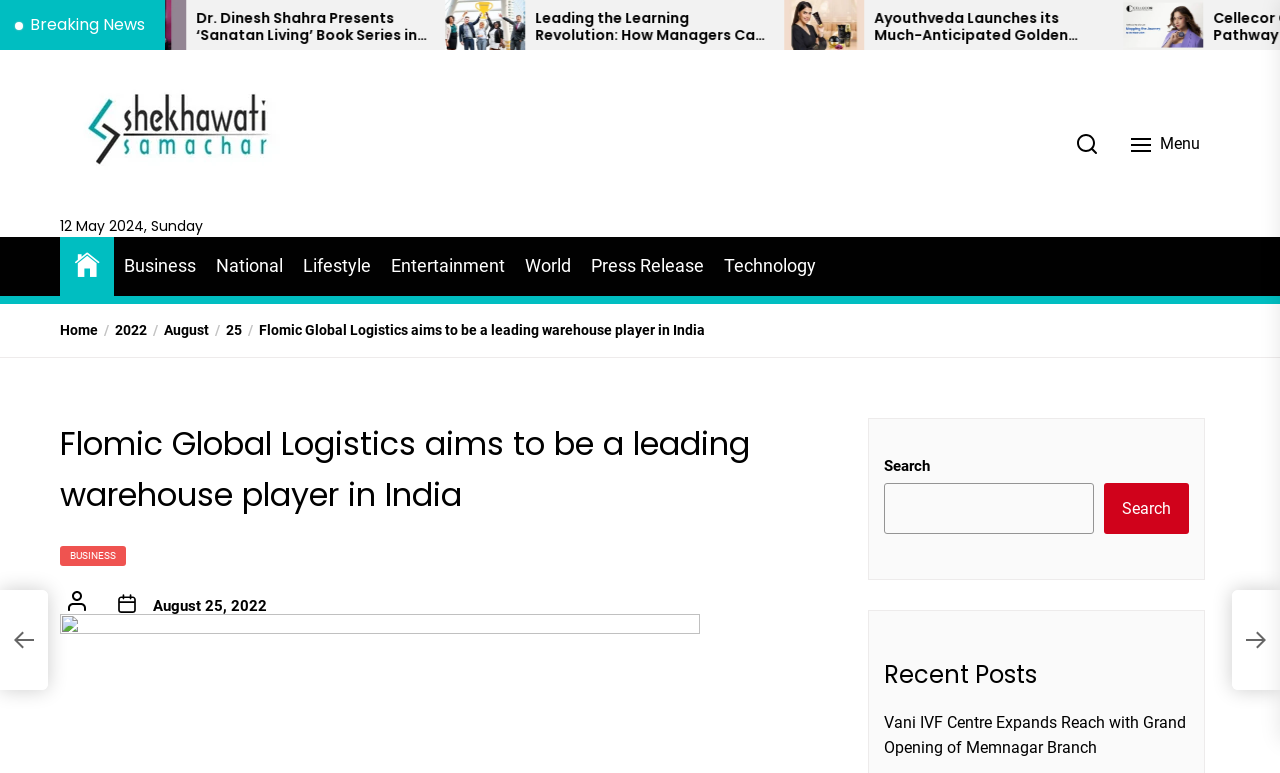Identify the bounding box coordinates of the HTML element based on this description: "2022".

[0.077, 0.417, 0.115, 0.439]